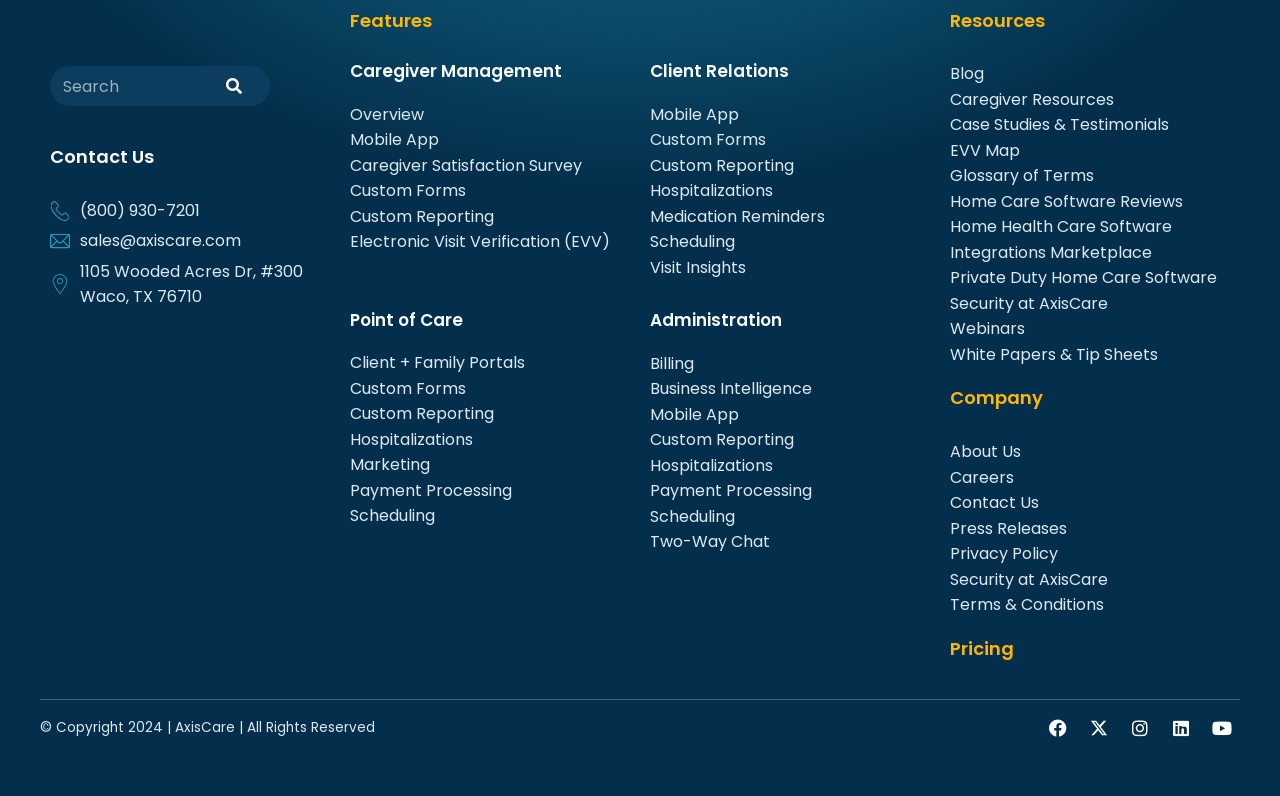Answer the question using only a single word or phrase: 
What is the main feature of the 'Caregiver Management' section?

Overview